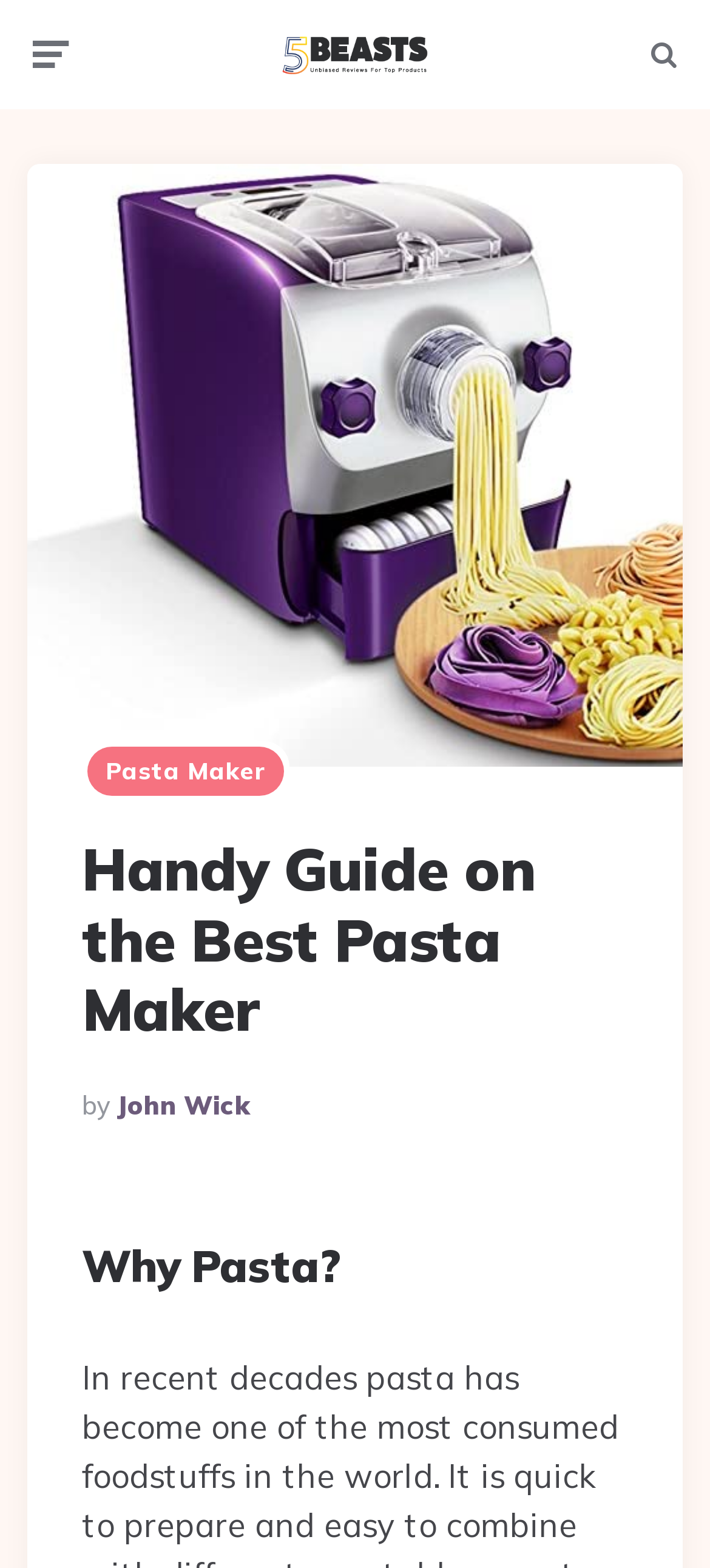What is the purpose of the article?
Provide a concise answer using a single word or phrase based on the image.

Guide on the Best Pasta Maker